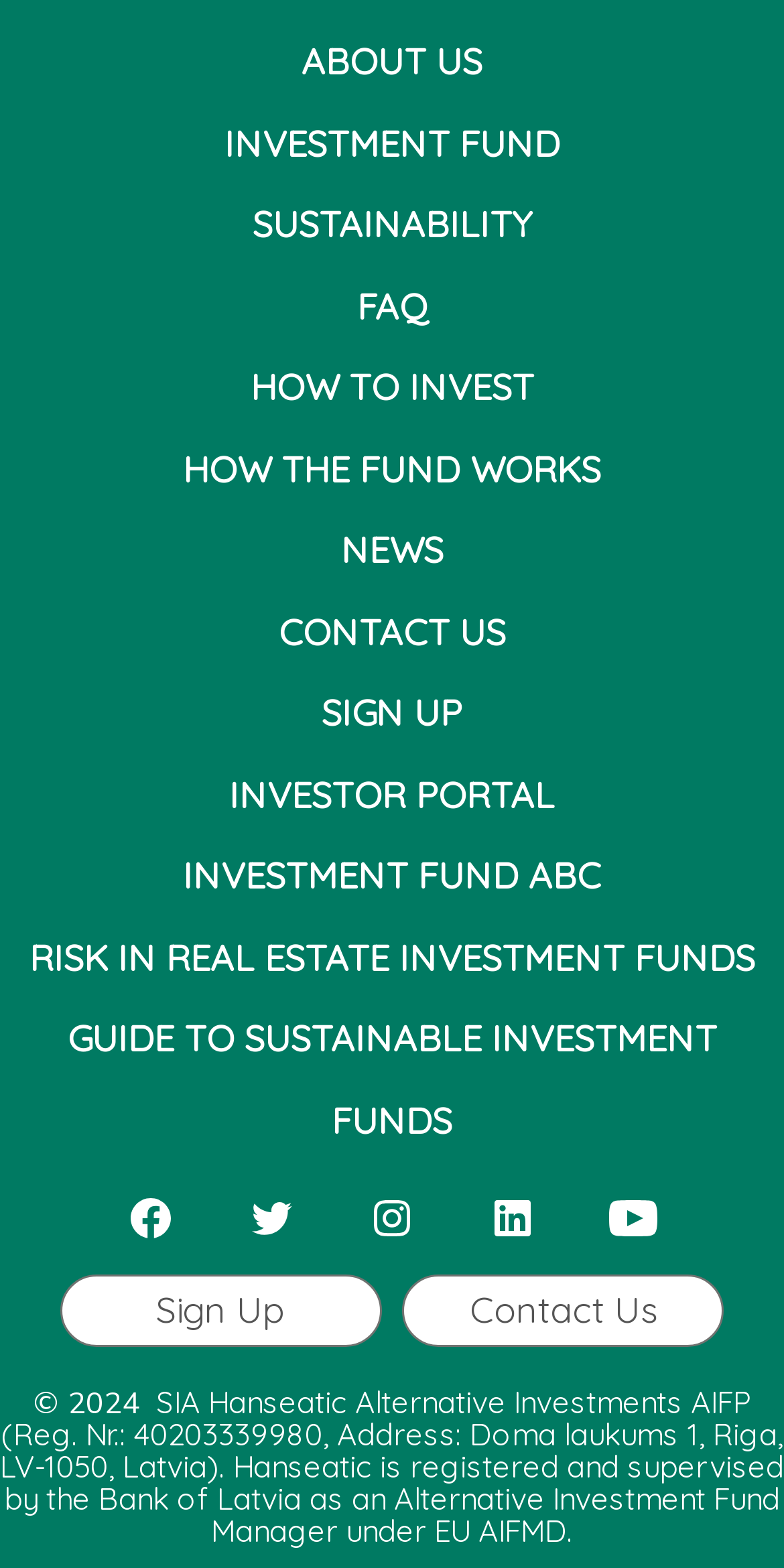Pinpoint the bounding box coordinates of the clickable element needed to complete the instruction: "Learn about SUSTAINABILITY". The coordinates should be provided as four float numbers between 0 and 1: [left, top, right, bottom].

[0.0, 0.118, 1.0, 0.17]